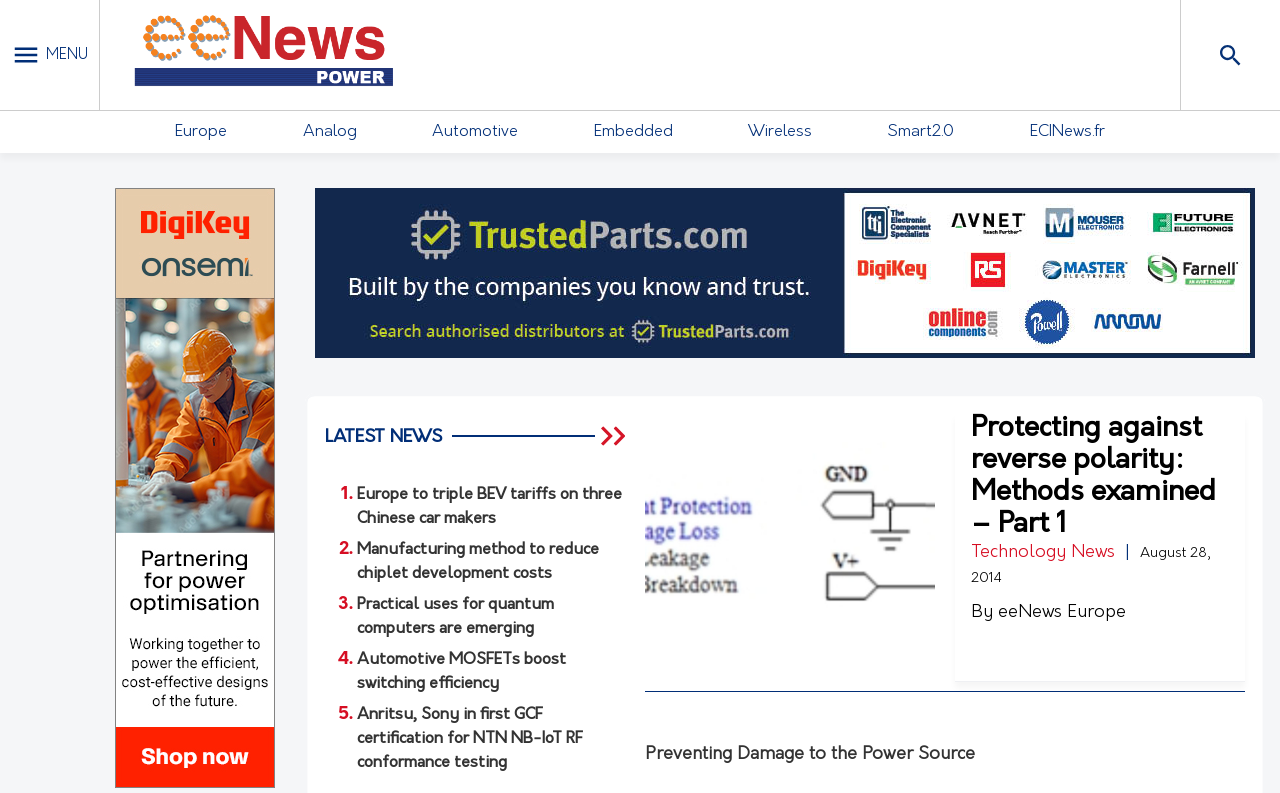Determine the bounding box coordinates of the clickable region to carry out the instruction: "Click the logo".

[0.095, 0.002, 0.319, 0.137]